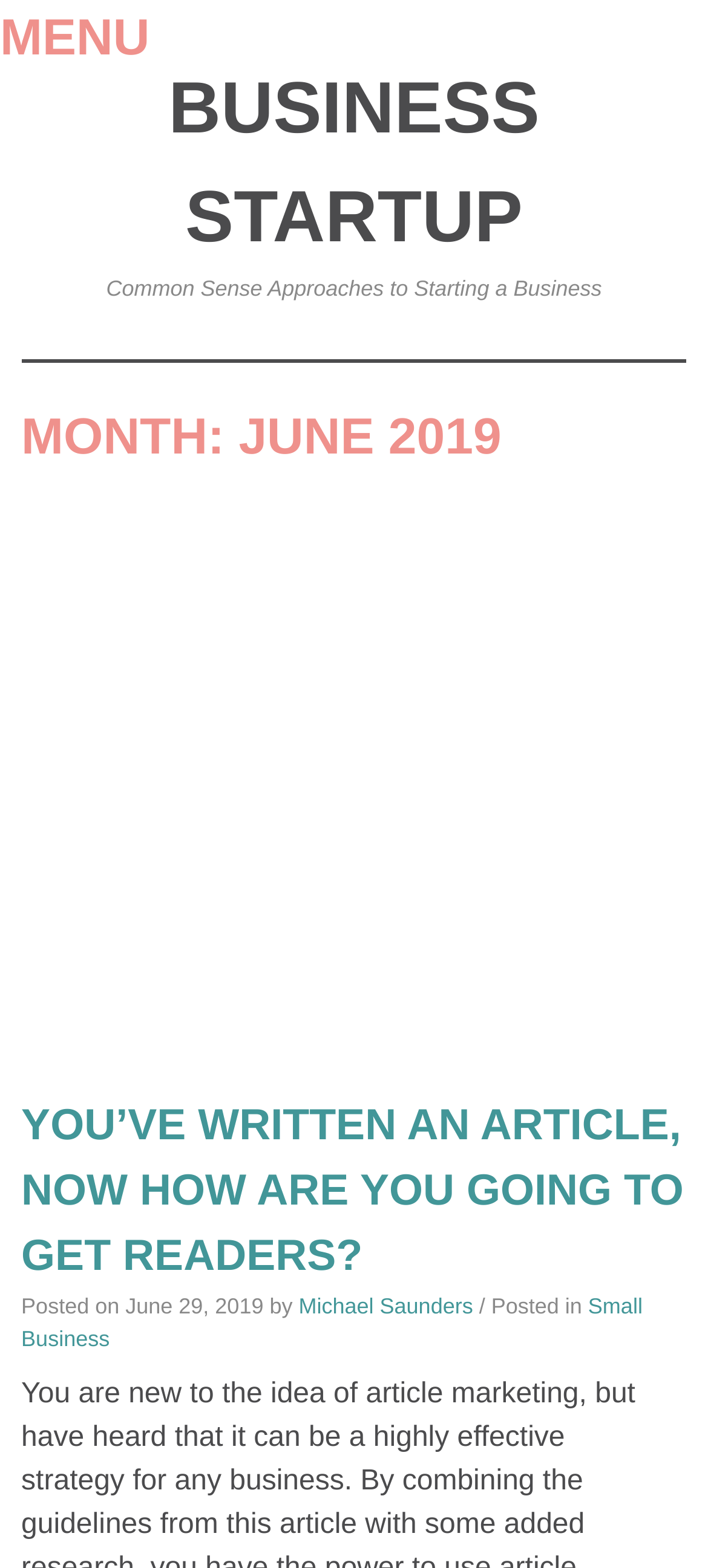Write an elaborate caption that captures the essence of the webpage.

The webpage is about business startup, with a focus on the month of June 2019. At the top, there is a large heading "BUSINESS STARTUP" with a link to the same title. Below this, there is a smaller heading "Common Sense Approaches to Starting a Business". 

On the top left, there is a "MENU" heading, and next to it, a "SKIP TO CONTENT" link. Below these elements, there is a header section with a heading "MONTH: JUNE 2019". 

The main content of the webpage is divided into two sections. The top section contains an advertisement iframe that spans the entire width of the page. 

The bottom section has a heading "YOU’VE WRITTEN AN ARTICLE, NOW HOW ARE YOU GOING TO GET READERS?" with a link to the same title. Below this, there is a paragraph with the text "Posted on June 29, 2019 by Michael Saunders" and a link to the category "Small Business".